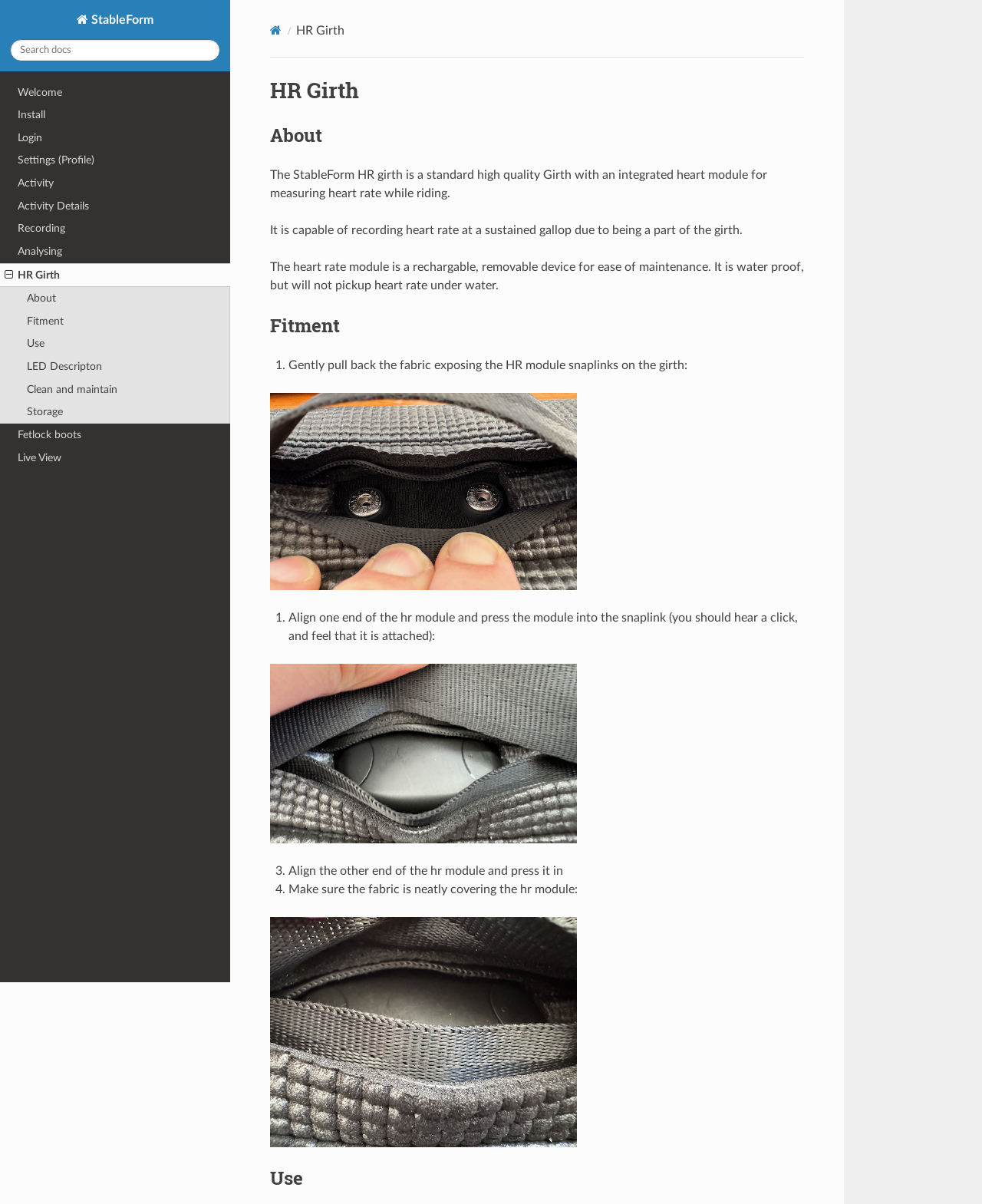What is the purpose of the heart rate module?
Can you give a detailed and elaborate answer to the question?

The heart rate module is a rechargable, removable device for ease of maintenance, and it is capable of recording heart rate at a sustained gallop due to being a part of the girth, as stated in the webpage content.